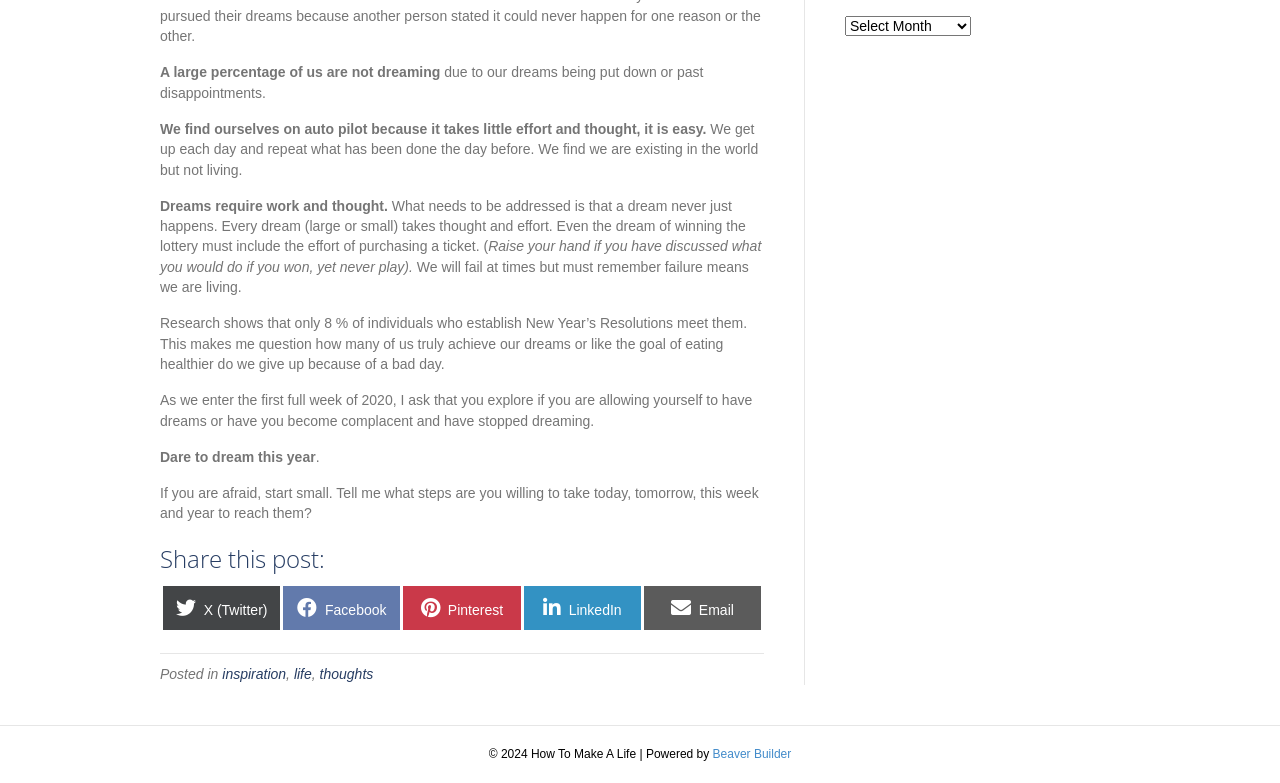Based on the provided description, "Share on X (Twitter)", find the bounding box of the corresponding UI element in the screenshot.

[0.127, 0.749, 0.219, 0.805]